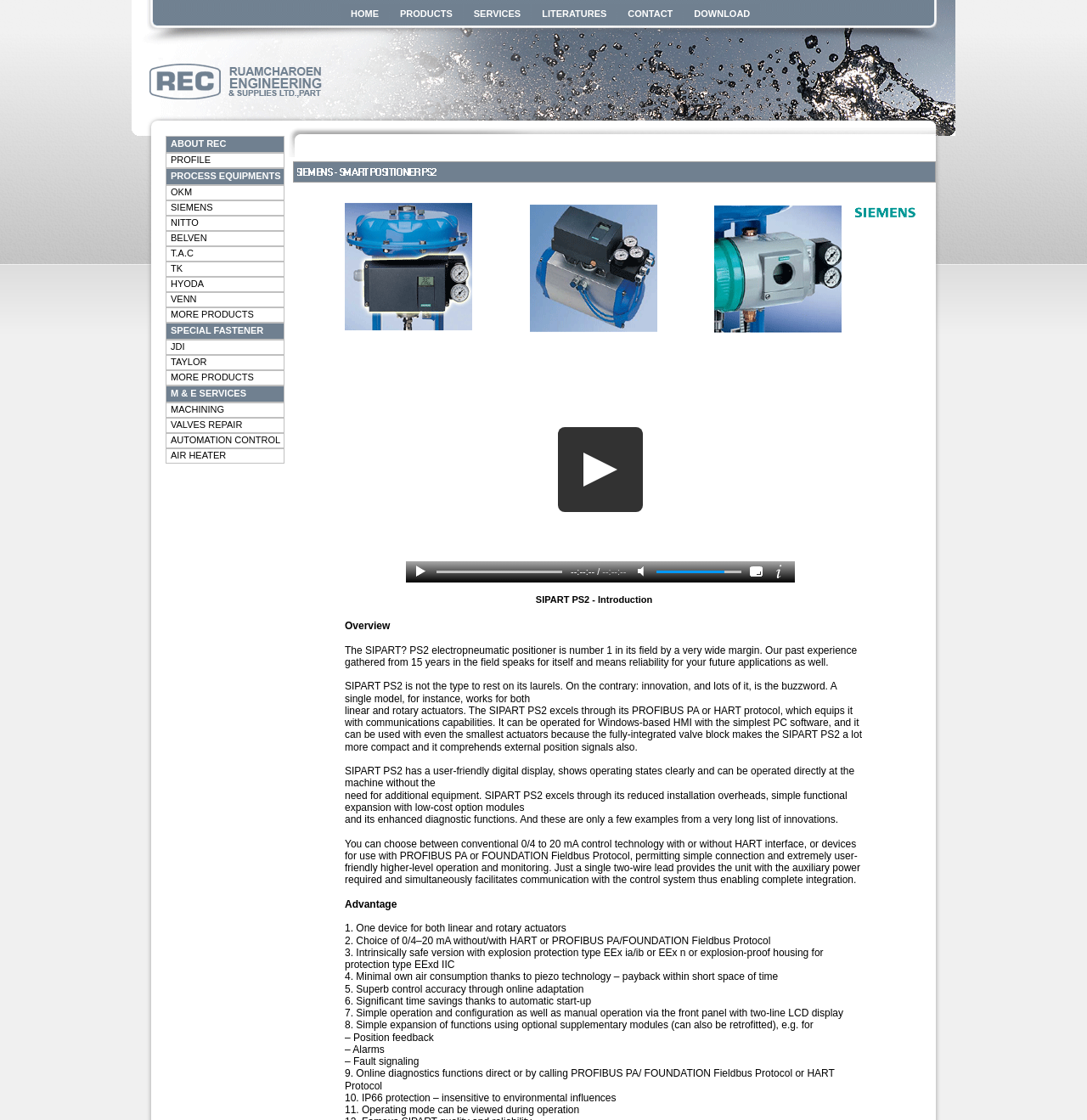Please locate the bounding box coordinates of the element's region that needs to be clicked to follow the instruction: "Click the 'OKM' menu item". The bounding box coordinates should be provided as four float numbers between 0 and 1, i.e., [left, top, right, bottom].

[0.152, 0.165, 0.262, 0.179]